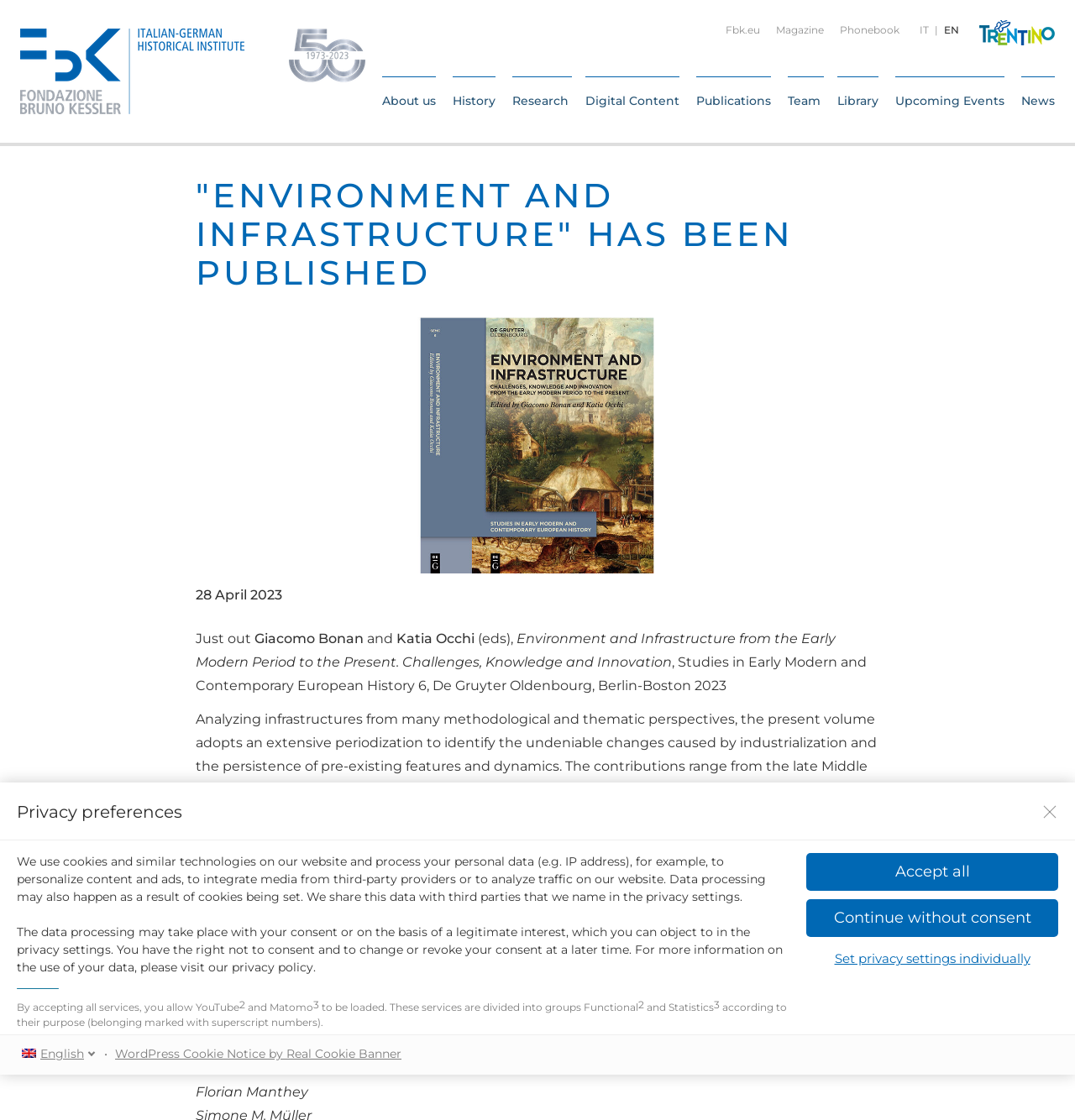What is the name of the book?
Using the visual information from the image, give a one-word or short-phrase answer.

Environment and Infrastructure